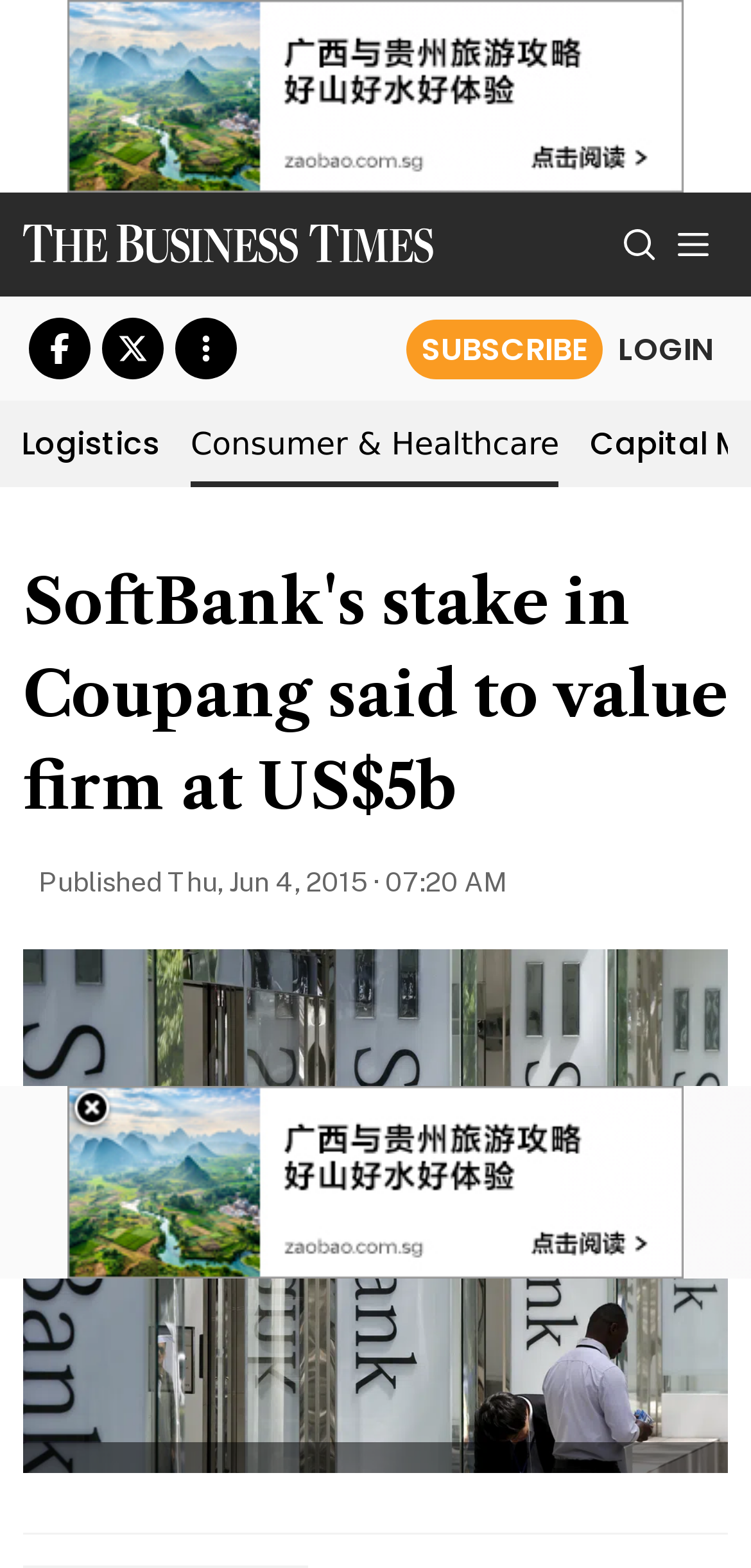Locate the bounding box coordinates of the clickable region necessary to complete the following instruction: "Share on Facebook". Provide the coordinates in the format of four float numbers between 0 and 1, i.e., [left, top, right, bottom].

[0.038, 0.203, 0.121, 0.242]